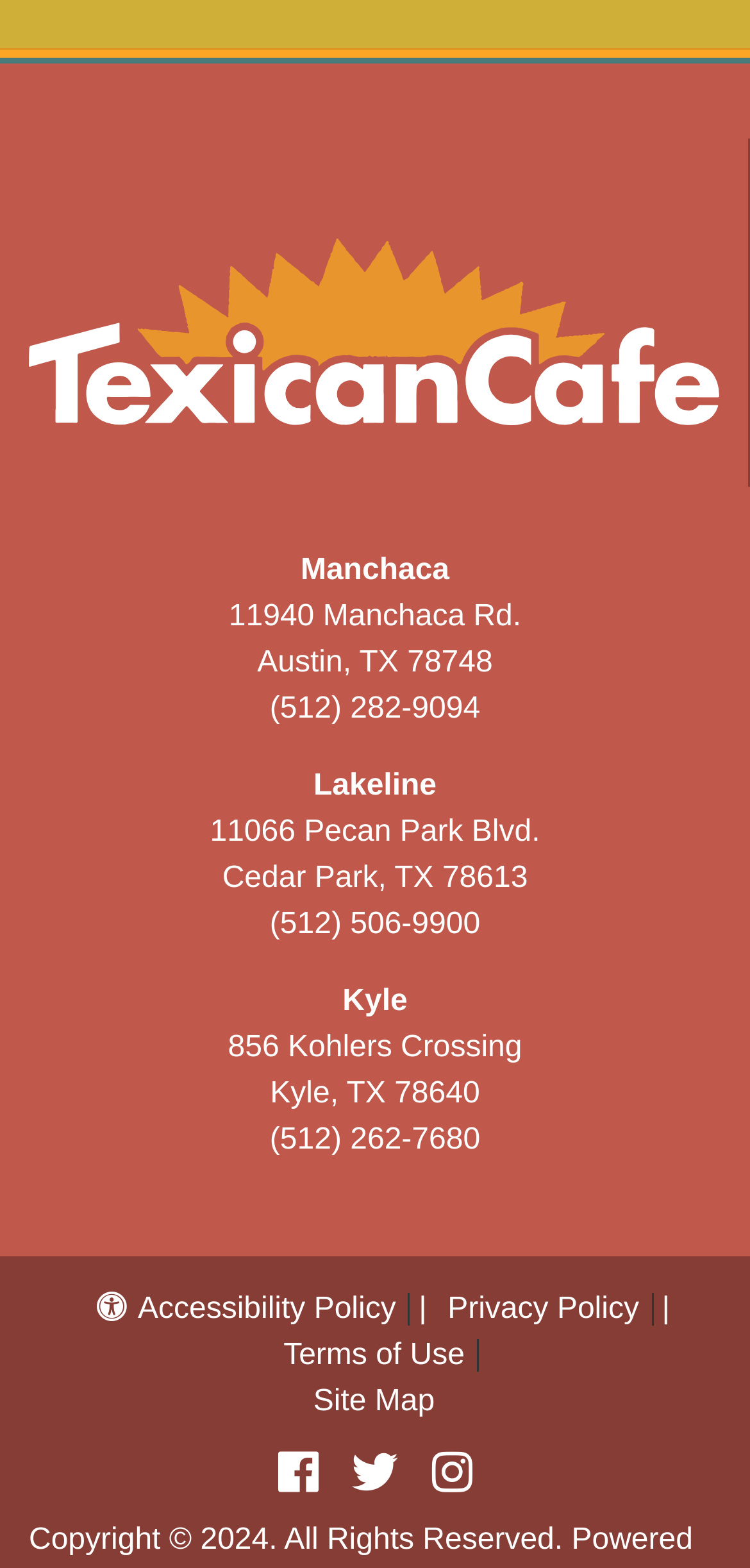Identify the bounding box coordinates of the area you need to click to perform the following instruction: "Go to About Light In Paint page".

None